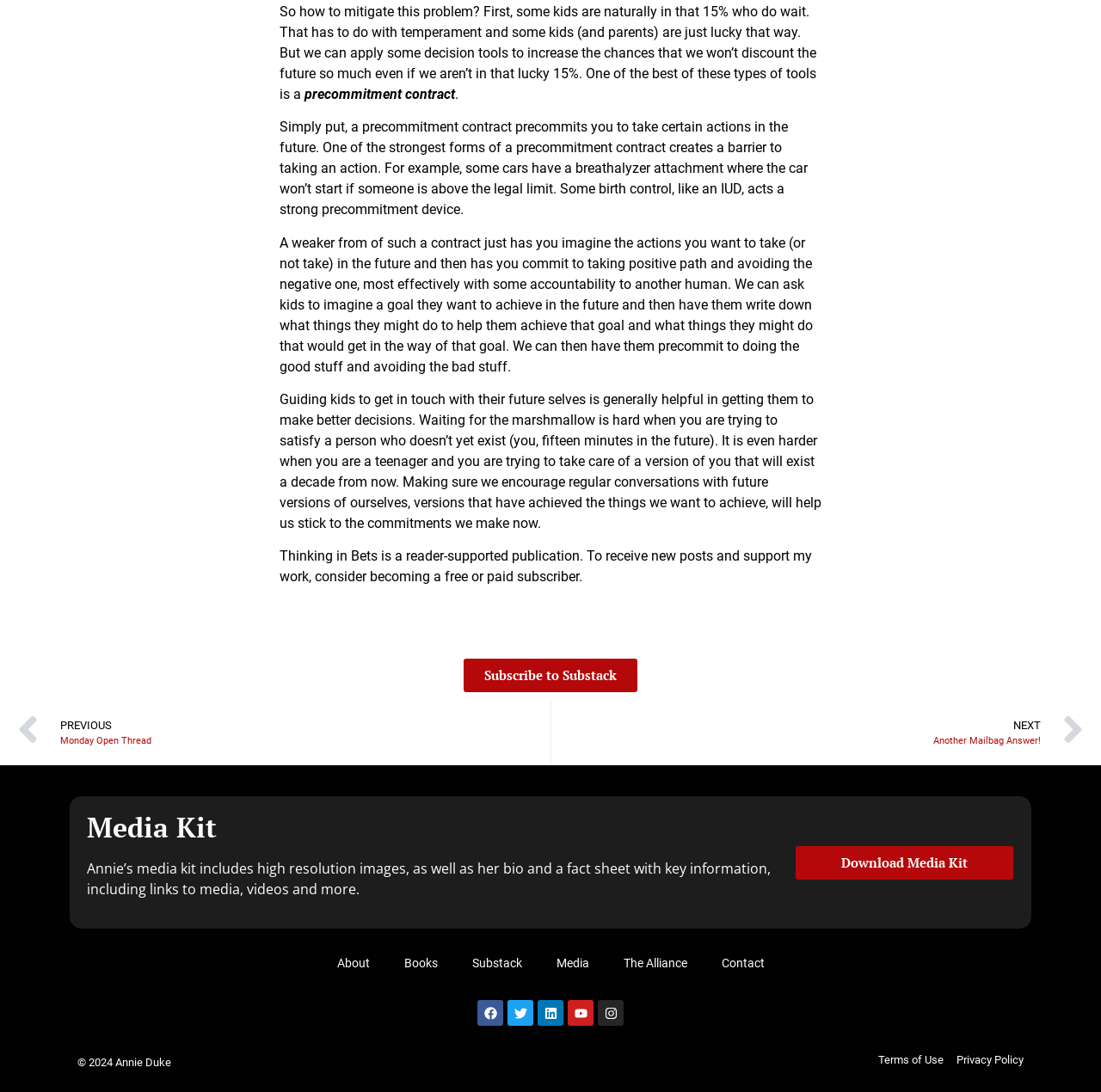Identify the bounding box coordinates for the element that needs to be clicked to fulfill this instruction: "Go to About page". Provide the coordinates in the format of four float numbers between 0 and 1: [left, top, right, bottom].

[0.29, 0.864, 0.351, 0.9]